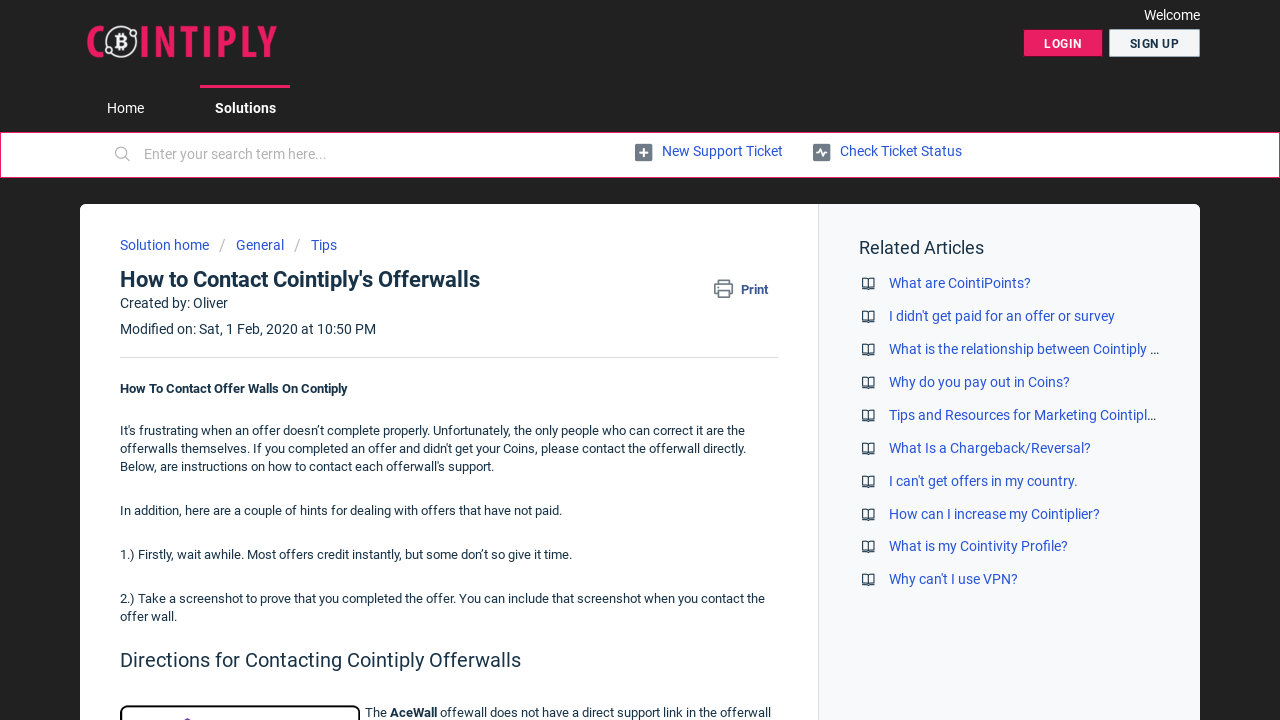Determine the bounding box coordinates of the section to be clicked to follow the instruction: "Read about How we started". The coordinates should be given as four float numbers between 0 and 1, formatted as [left, top, right, bottom].

None